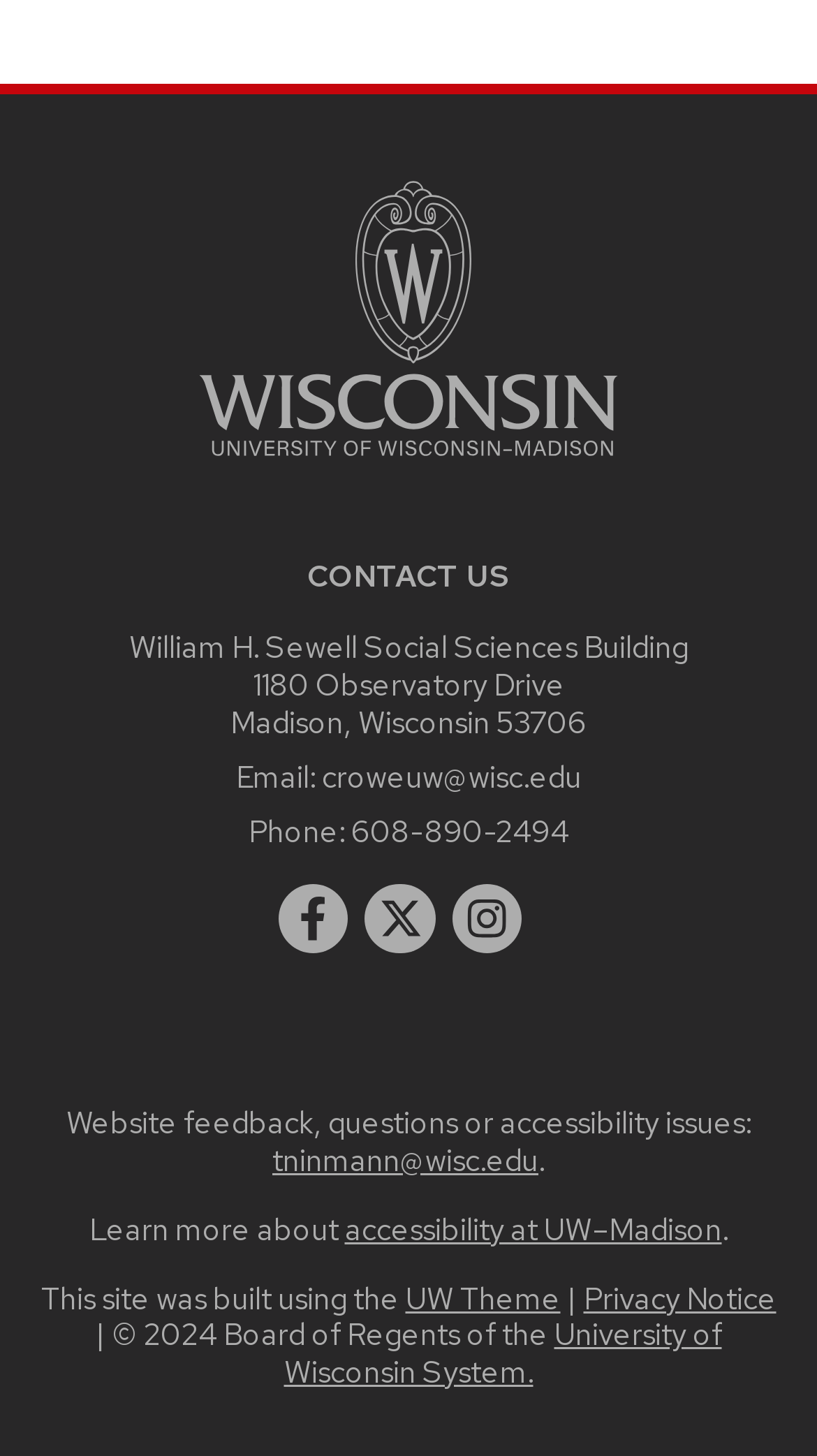Determine the coordinates of the bounding box for the clickable area needed to execute this instruction: "Visit the main university website".

[0.244, 0.303, 0.756, 0.333]